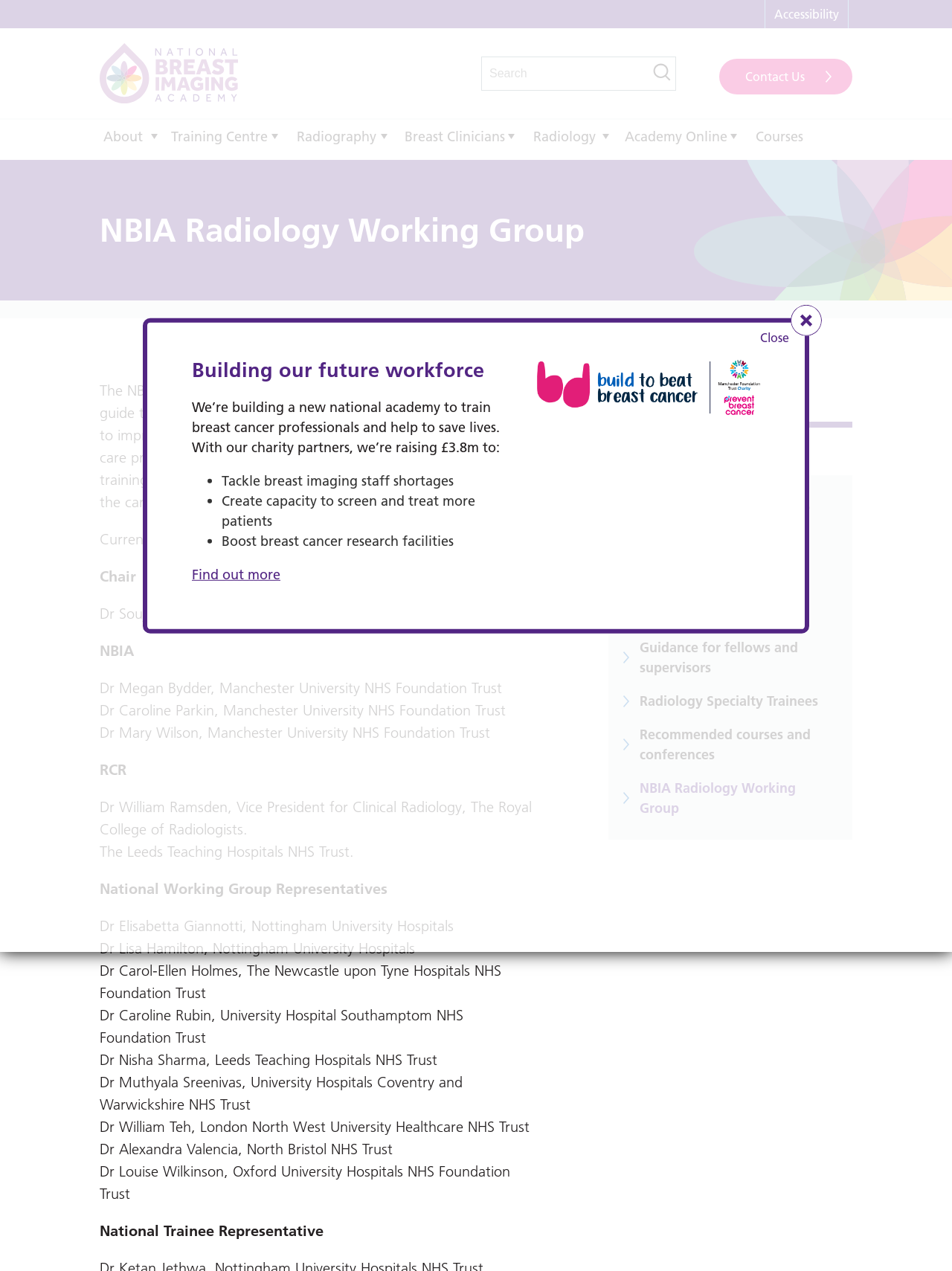What is the role of Dr Soujanya Gadde?
Refer to the image and give a detailed answer to the question.

Dr Soujanya Gadde is the Chair of the NBIA Radiology Working Group, as mentioned in the webpage content.